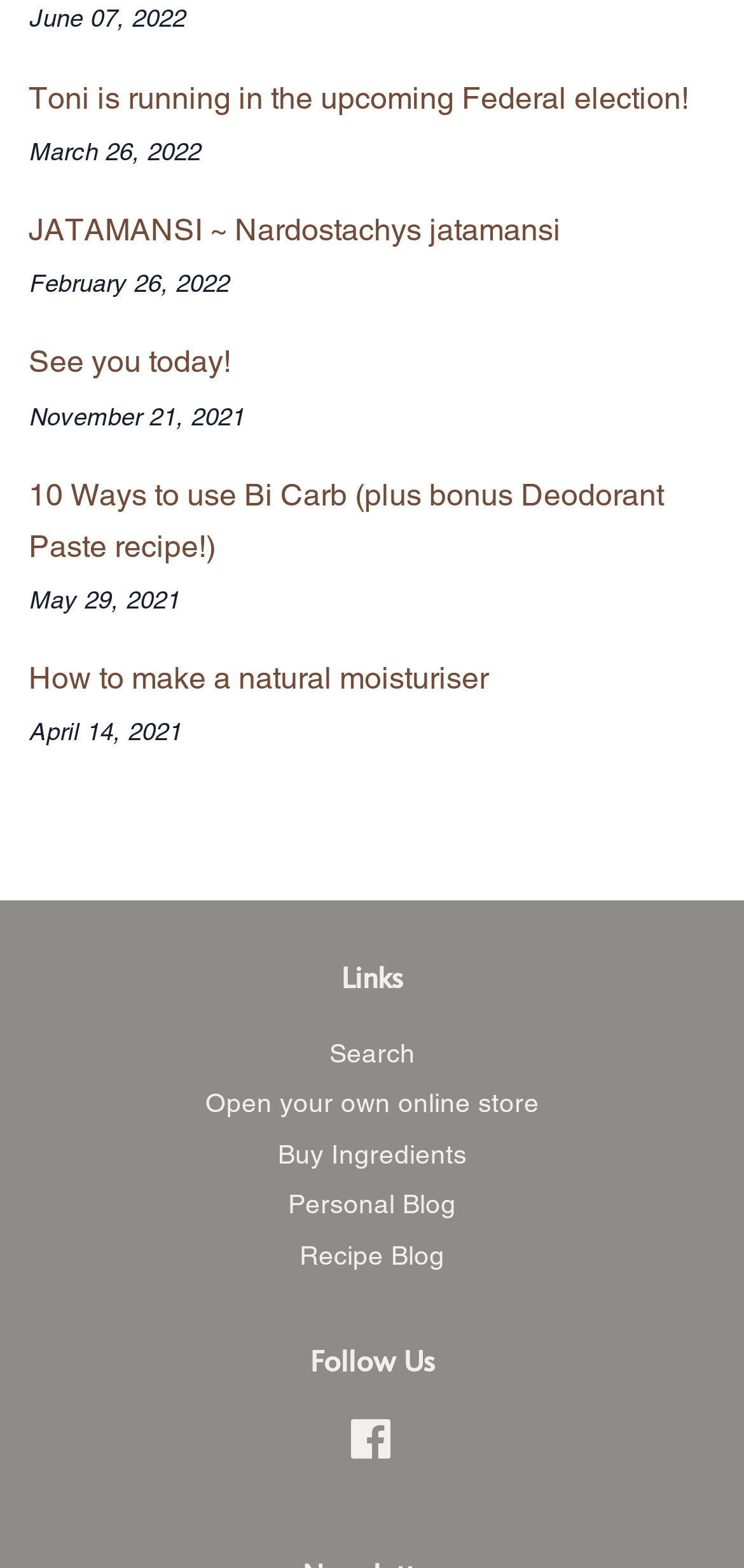Bounding box coordinates should be provided in the format (top-left x, top-left y, bottom-right x, bottom-right y) with all values between 0 and 1. Identify the bounding box for this UI element: financial calculators

None